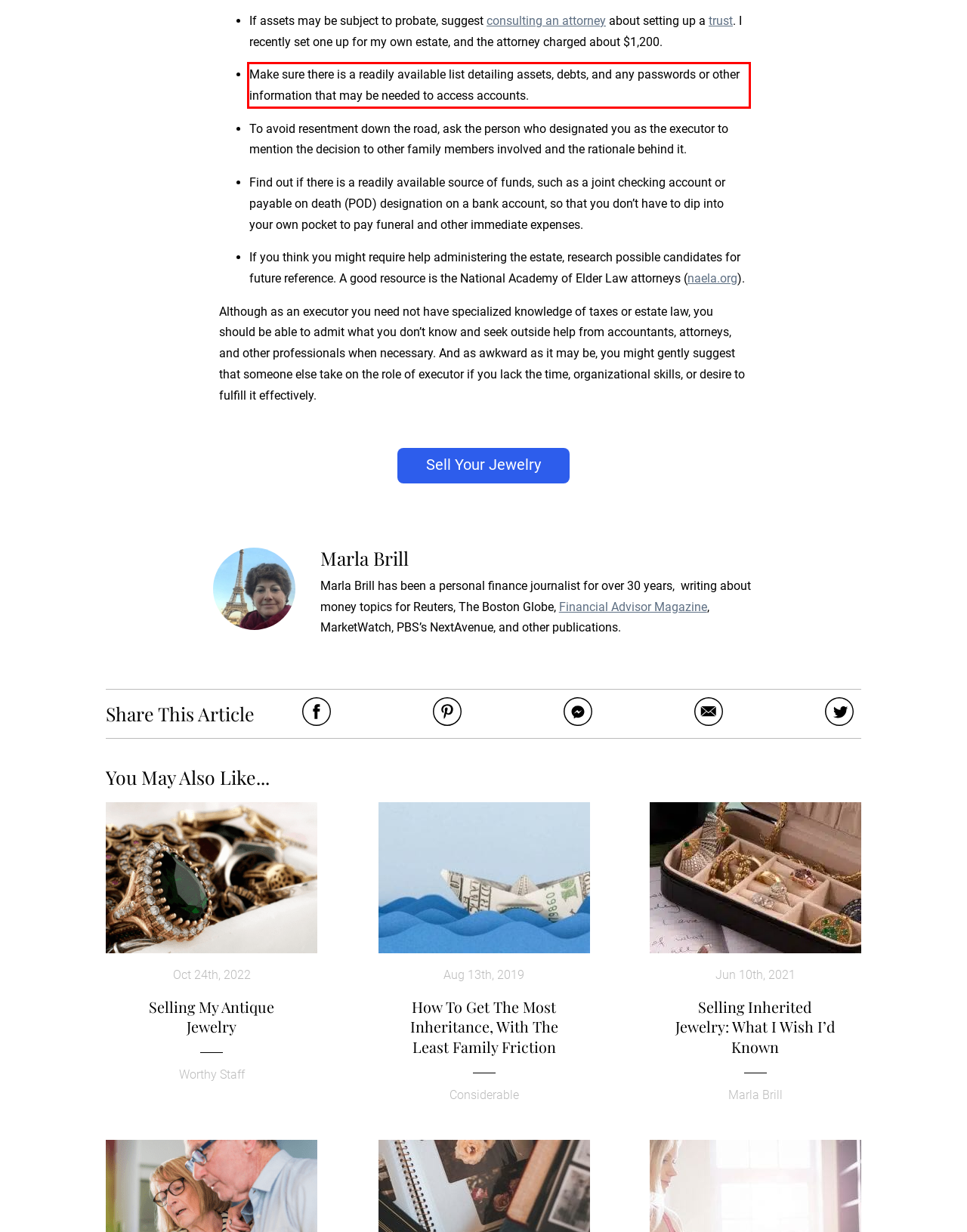Given a screenshot of a webpage with a red bounding box, extract the text content from the UI element inside the red bounding box.

Make sure there is a readily available list detailing assets, debts, and any passwords or other information that may be needed to access accounts.